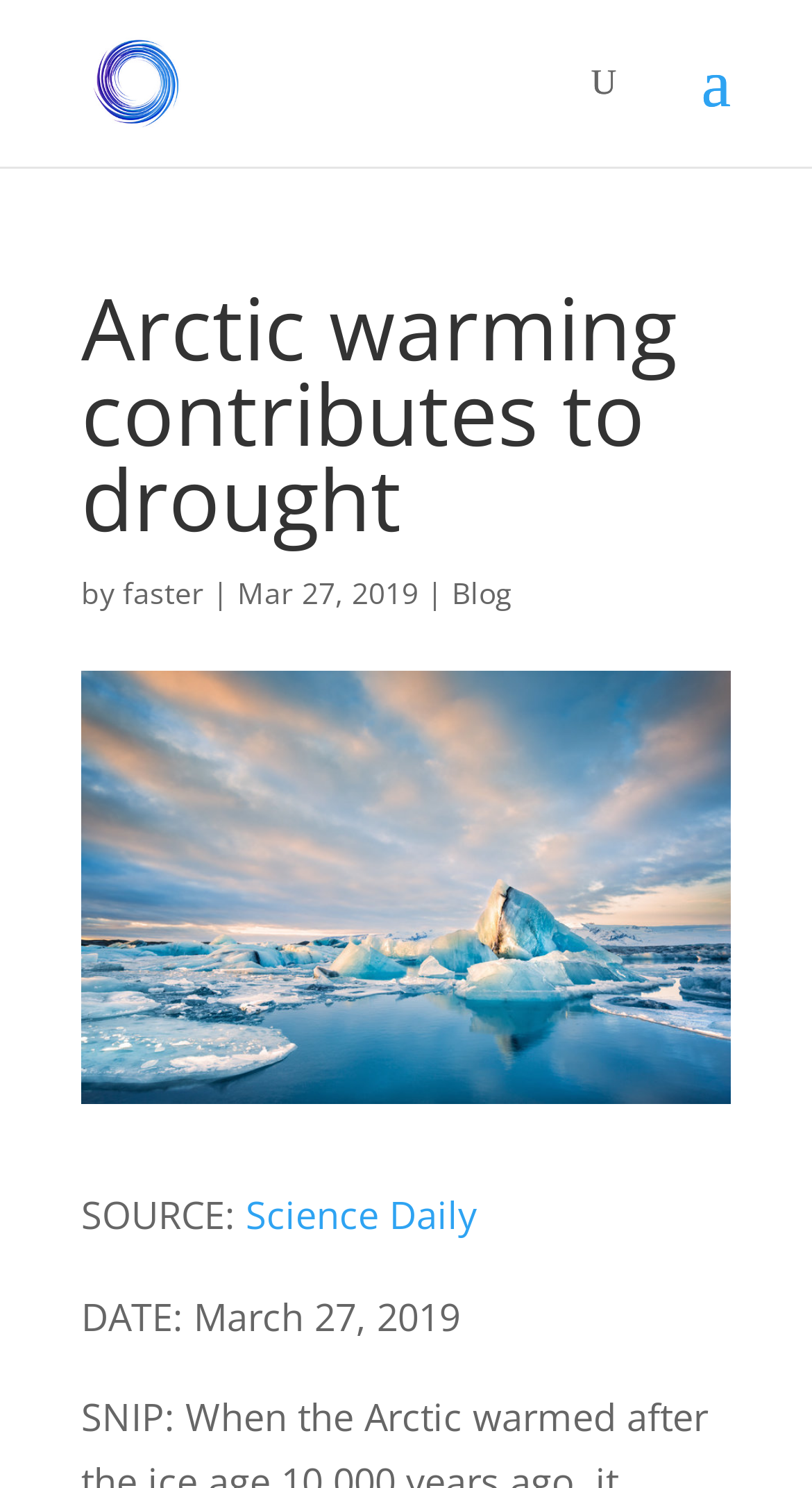What is the source of the article?
Please provide a single word or phrase in response based on the screenshot.

Science Daily